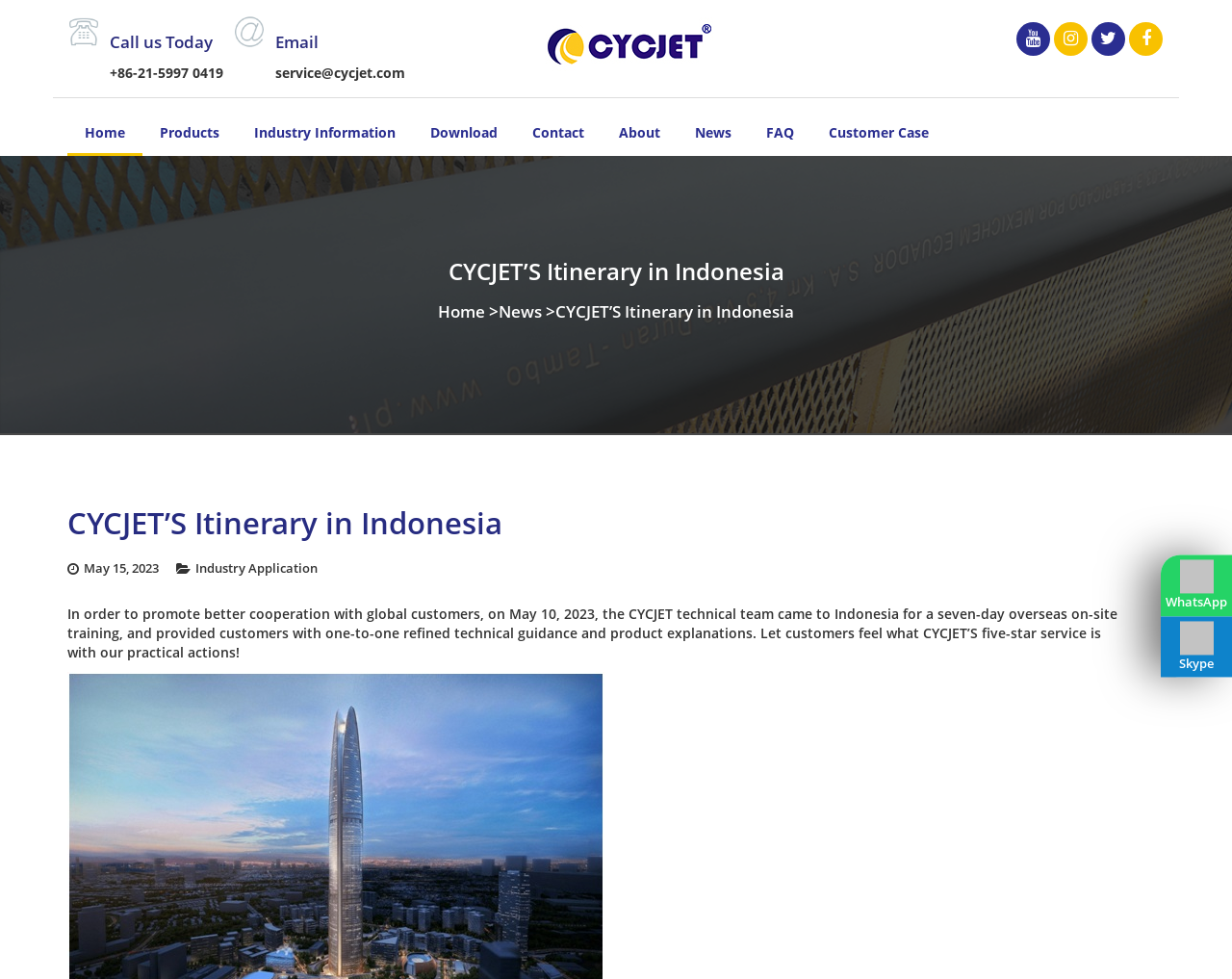What is the company name?
Make sure to answer the question with a detailed and comprehensive explanation.

The company name is CYCJET, which can be found in the heading 'CYCJET'S Itinerary in Indonesia' and also in the link 'CYCJET’S Itinerary in Indonesia'.